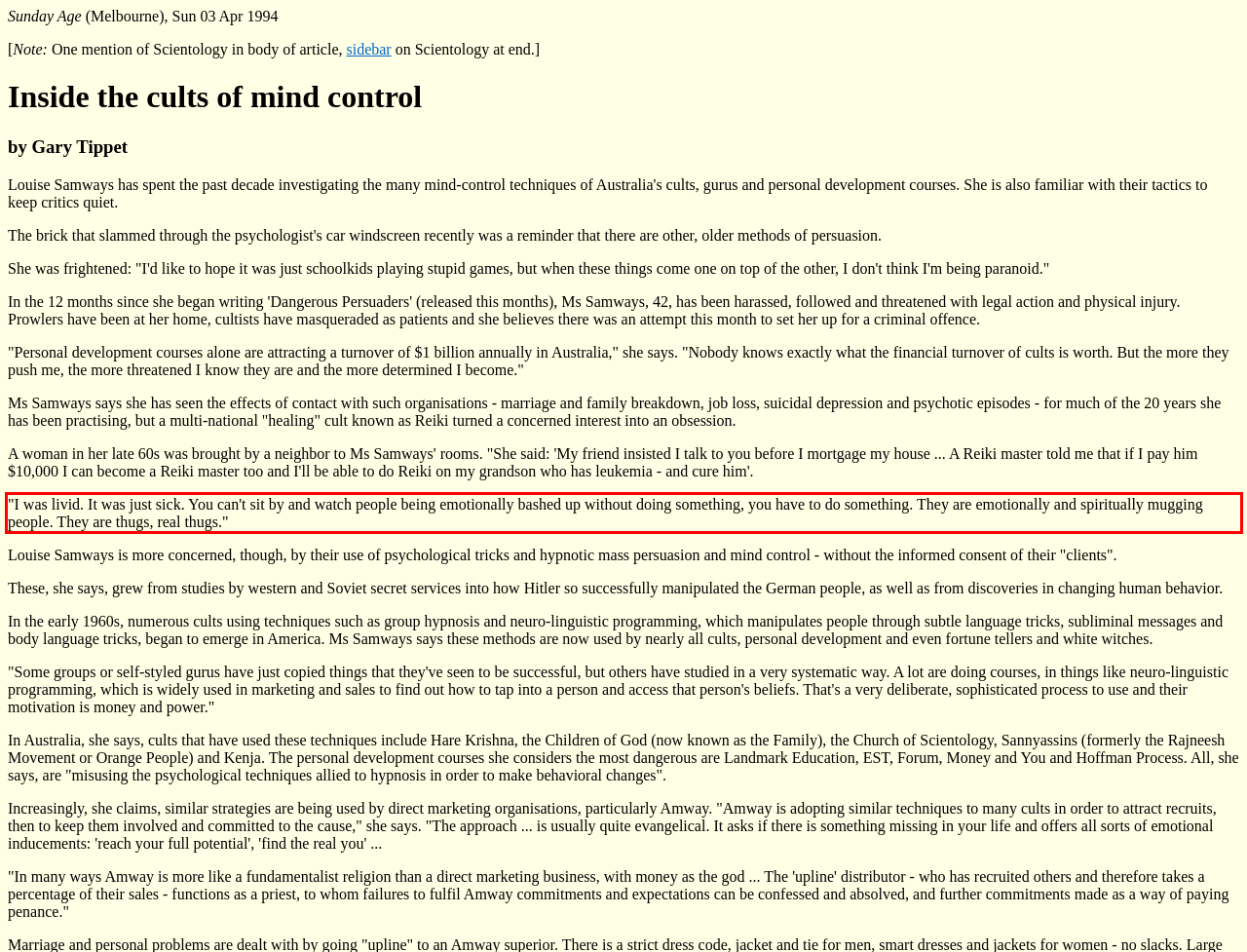You have a screenshot of a webpage with a red bounding box. Identify and extract the text content located inside the red bounding box.

"I was livid. It was just sick. You can't sit by and watch people being emotionally bashed up without doing something, you have to do something. They are emotionally and spiritually mugging people. They are thugs, real thugs."